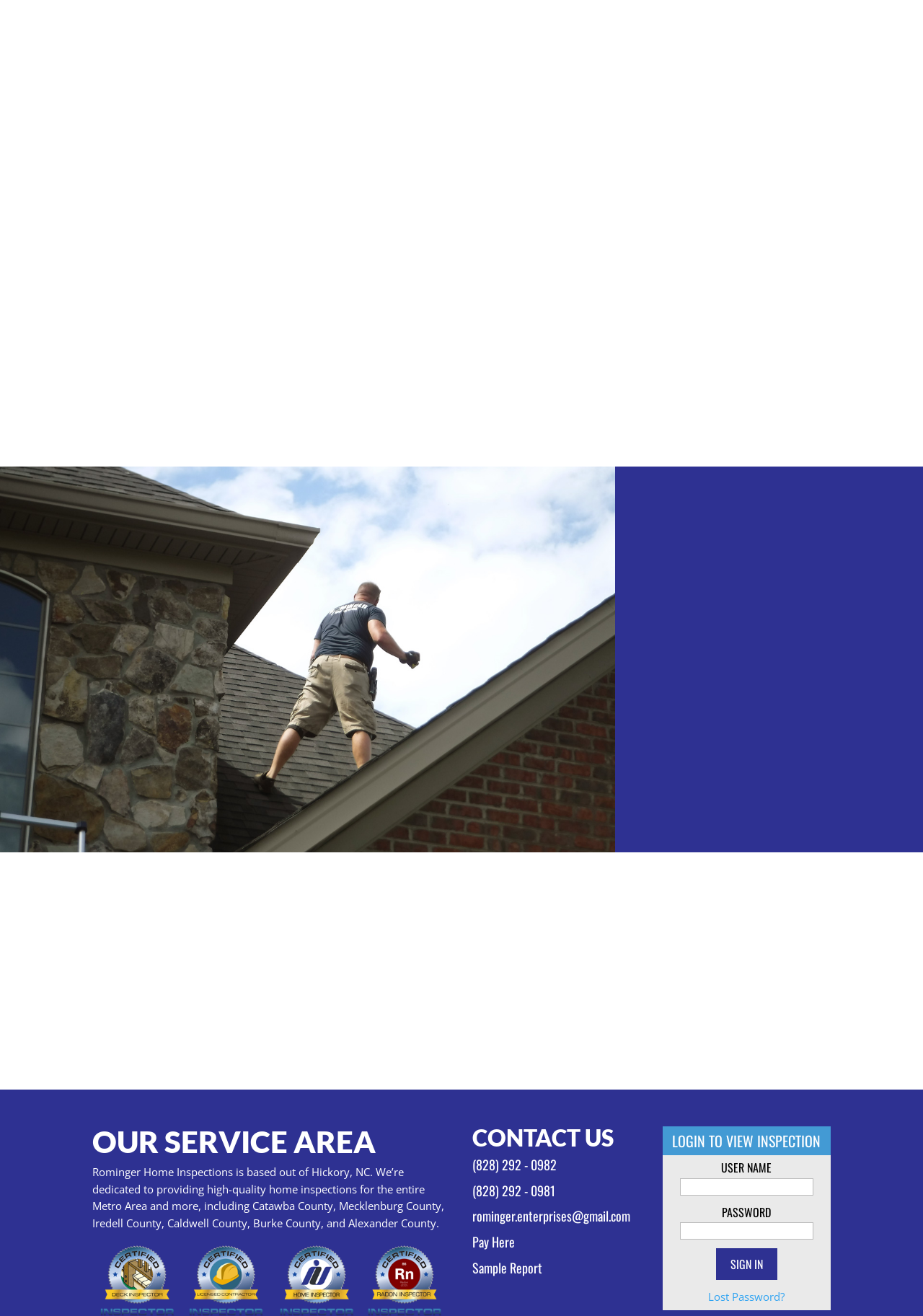Using the webpage screenshot, find the UI element described by (828) 292 - 0982. Provide the bounding box coordinates in the format (top-left x, top-left y, bottom-right x, bottom-right y), ensuring all values are floating point numbers between 0 and 1.

[0.512, 0.878, 0.603, 0.892]